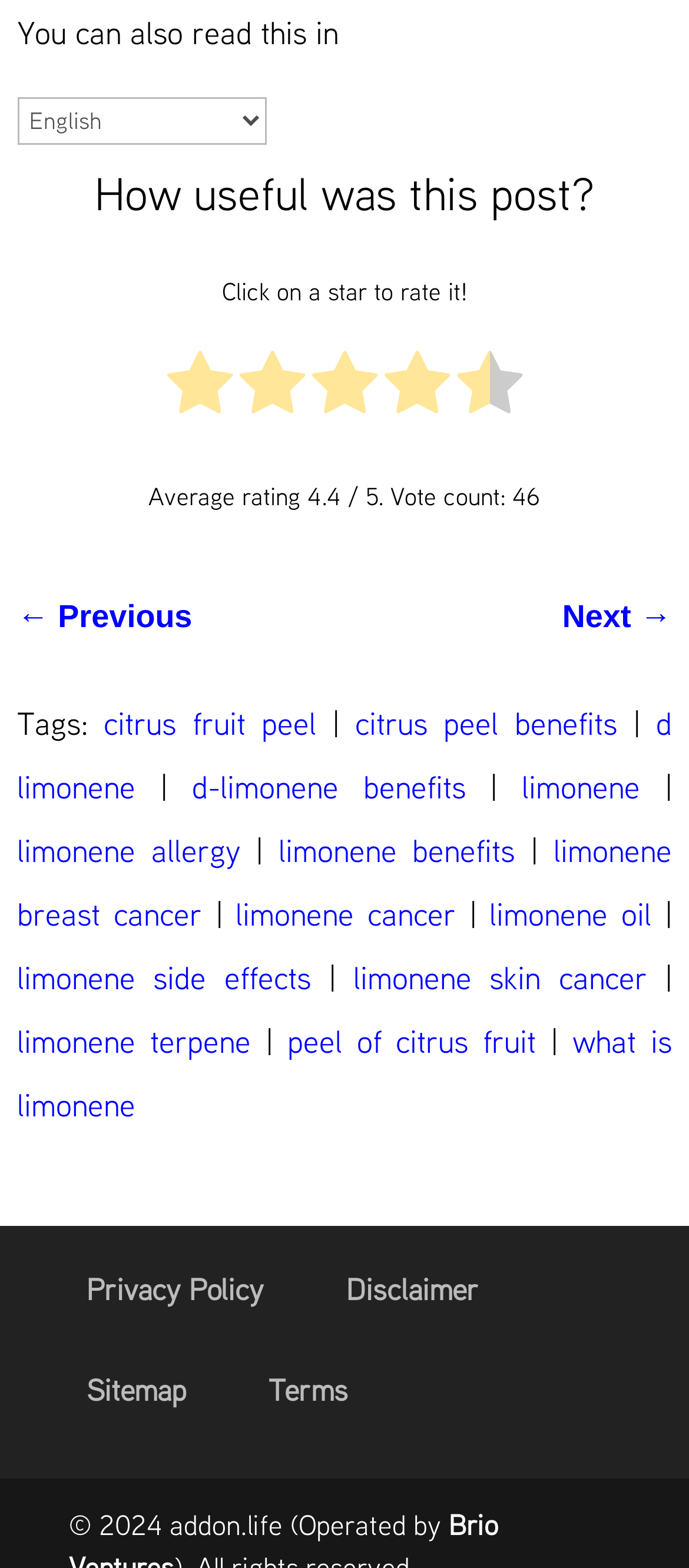What is the vote count for this post?
Please provide a detailed and thorough answer to the question.

The vote count for this post can be found by looking at the text 'Vote count:' and the corresponding count value '46' next to it.